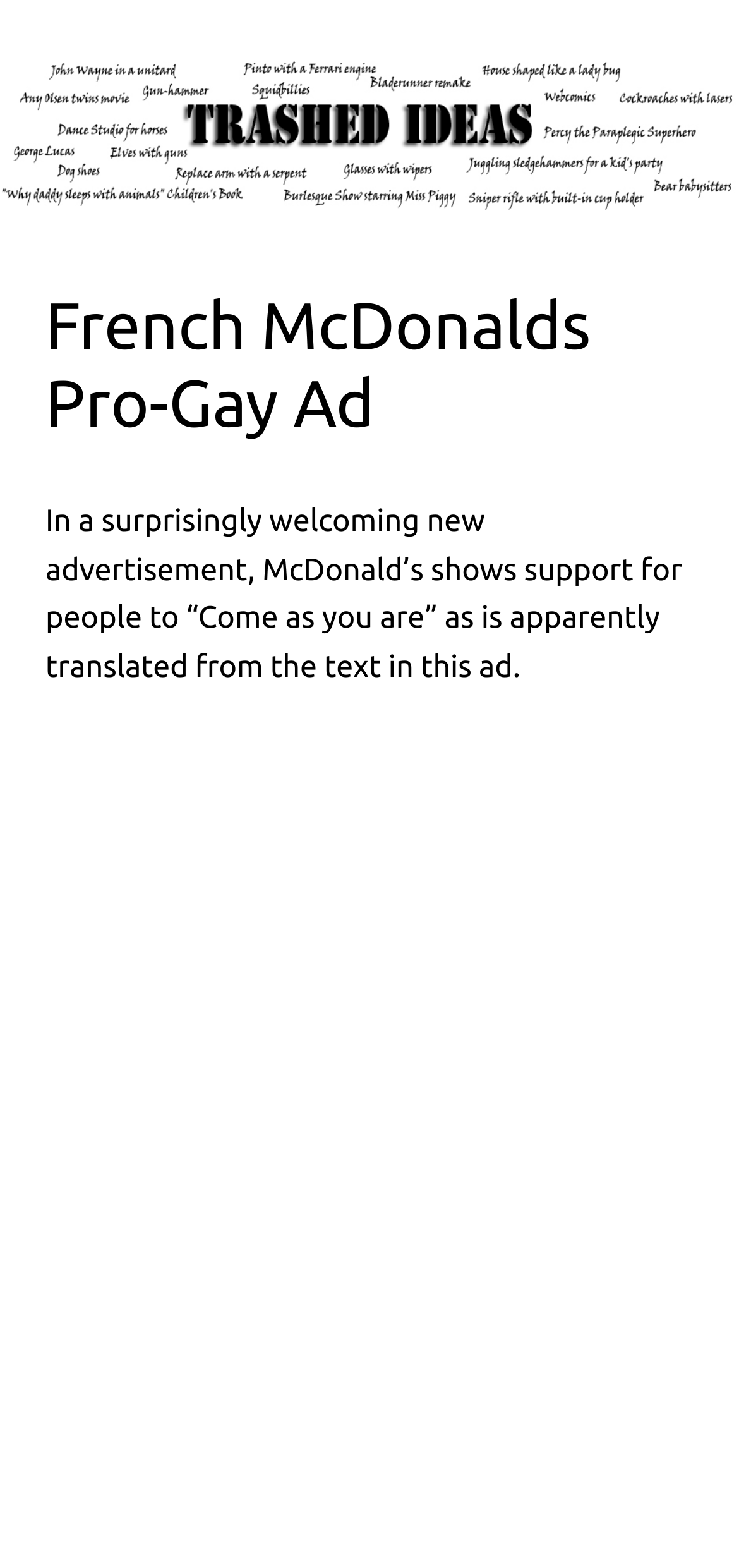Provide the text content of the webpage's main heading.

French McDonalds Pro-Gay Ad